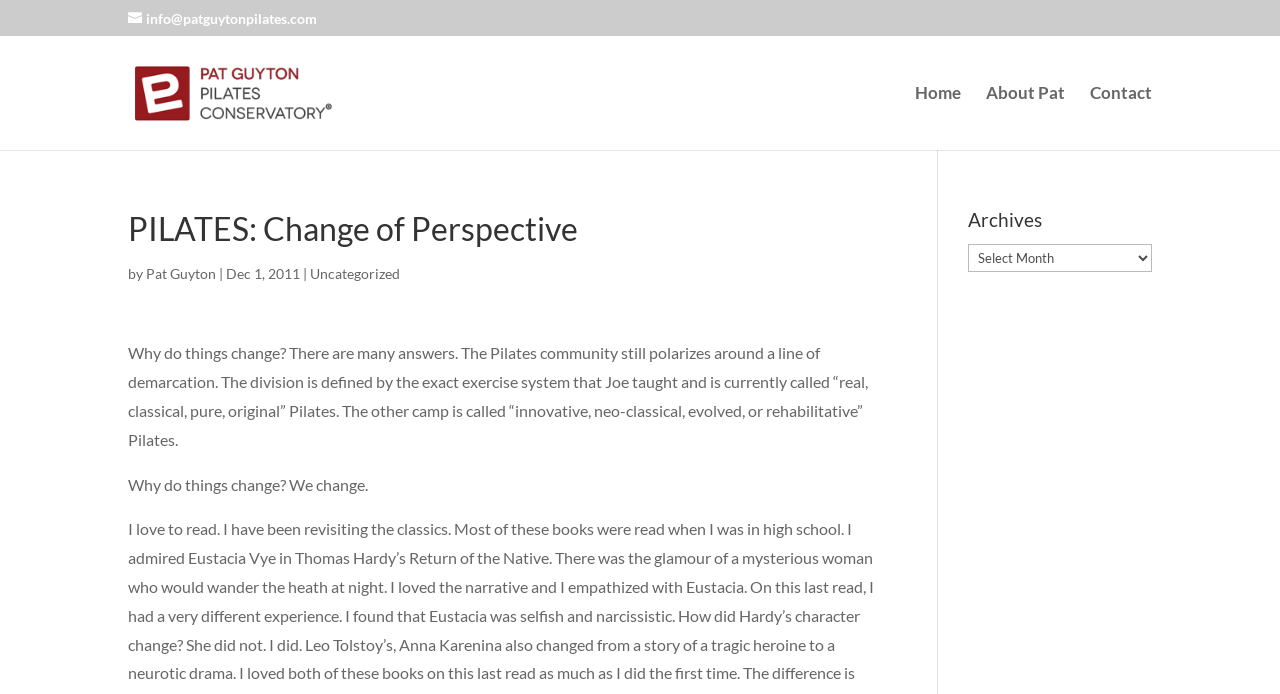Determine the bounding box coordinates of the region that needs to be clicked to achieve the task: "read about Pat Guyton".

[0.77, 0.124, 0.832, 0.216]